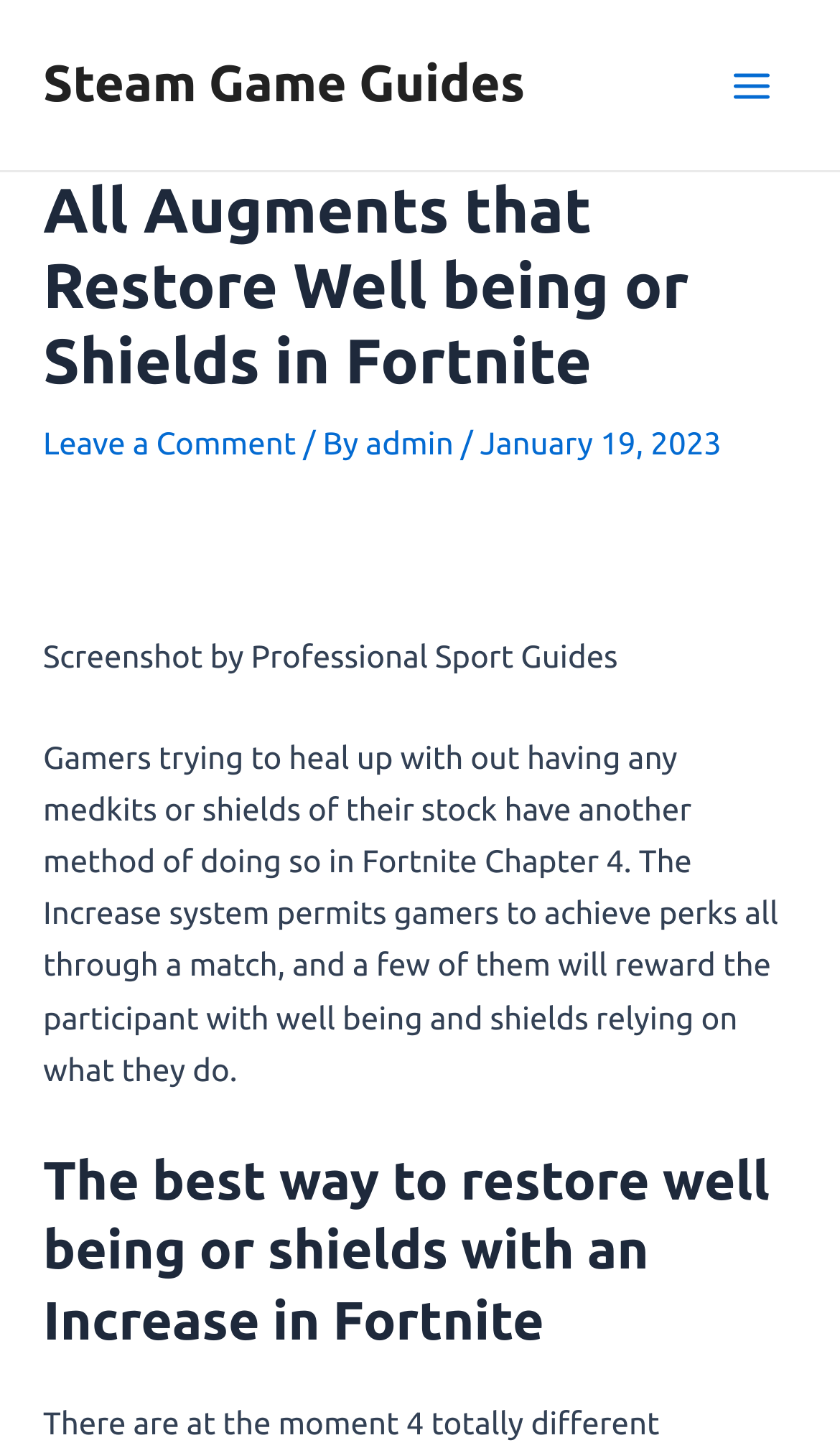Create an in-depth description of the webpage, covering main sections.

The webpage is about Fortnite Chapter 4 and specifically focuses on the Increase system, which allows players to gain perks during a match and restore health and shields. 

At the top left of the page, there is a link to "Steam Game Guides". On the top right, there is a button labeled "Main Menu" with an image beside it. 

Below the button, there is a large header section that spans almost the entire width of the page. This section contains the title "All Augments that Restore Well being or Shields in Fortnite" in a heading, followed by a link to "Leave a Comment", the author's name "admin", and the date "January 19, 2023". 

Underneath the header section, there is a text paragraph that describes the Increase system and its benefits. This paragraph is positioned near the top of the page, taking up about a quarter of the page's height. 

Further down, there is a heading that reads "The best way to restore well being or shields with an Increase in Fortnite", which is positioned near the bottom of the page.